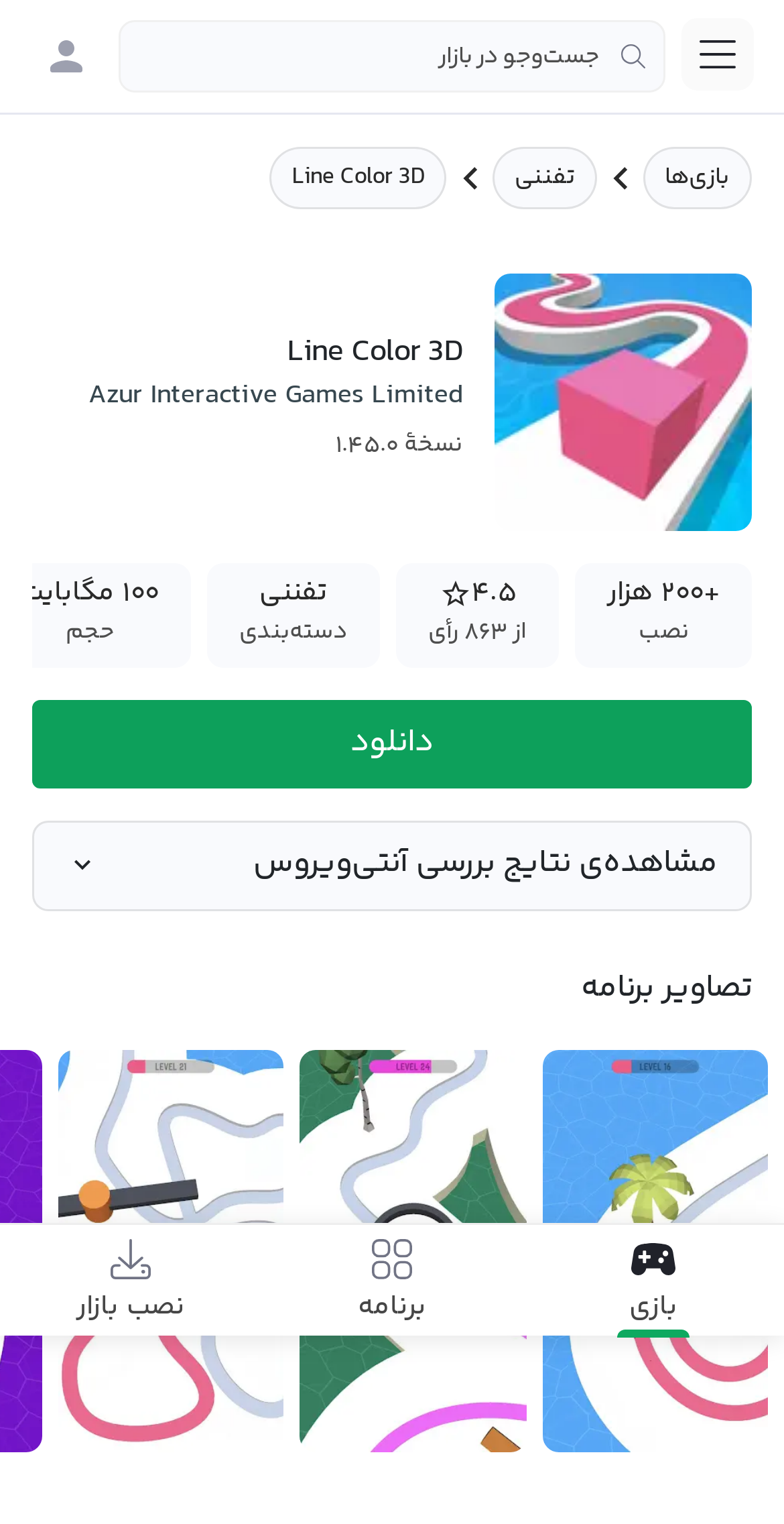Please identify the bounding box coordinates of the area that needs to be clicked to follow this instruction: "Open the menu".

None